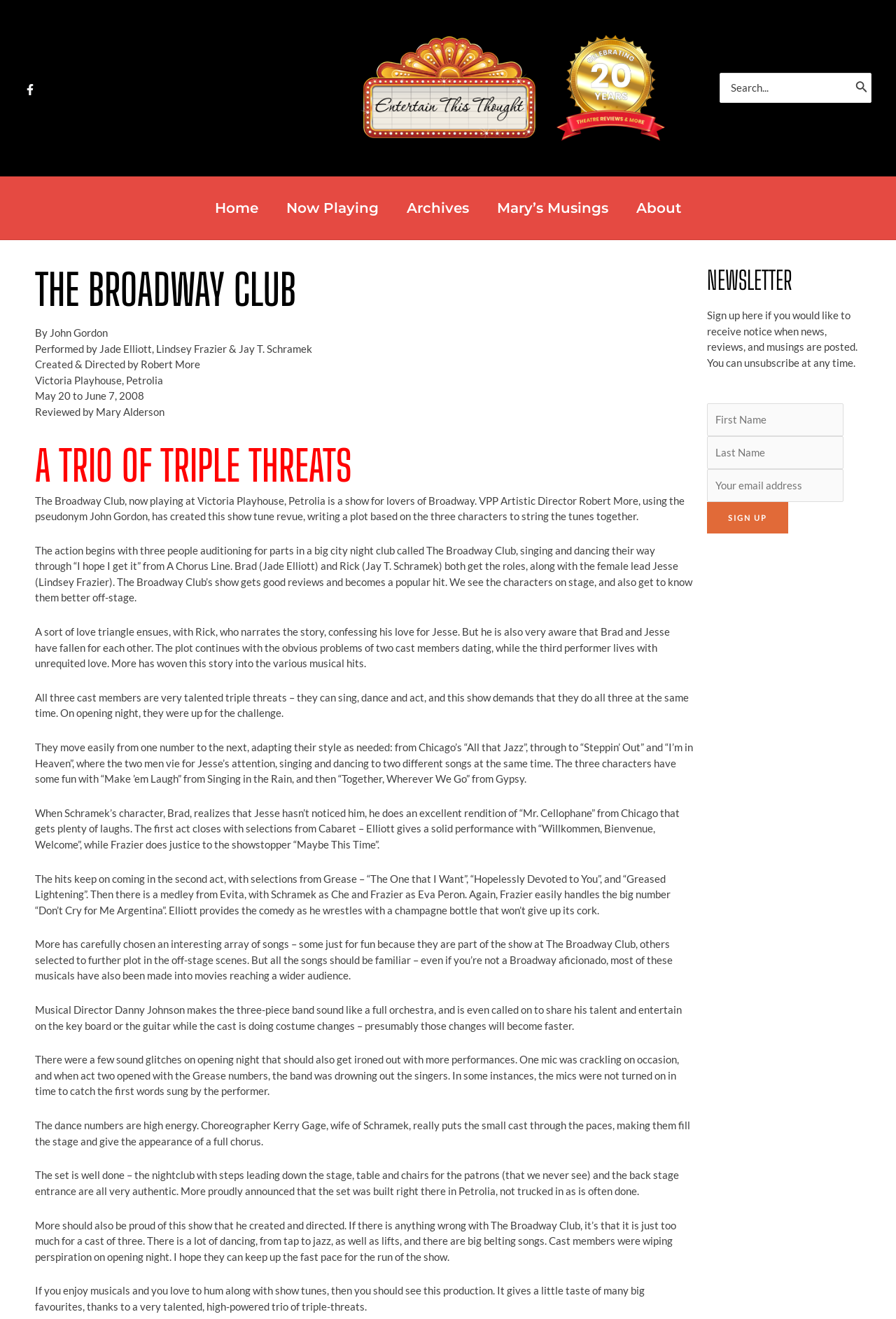Can you find and generate the webpage's heading?

THE BROADWAY CLUB